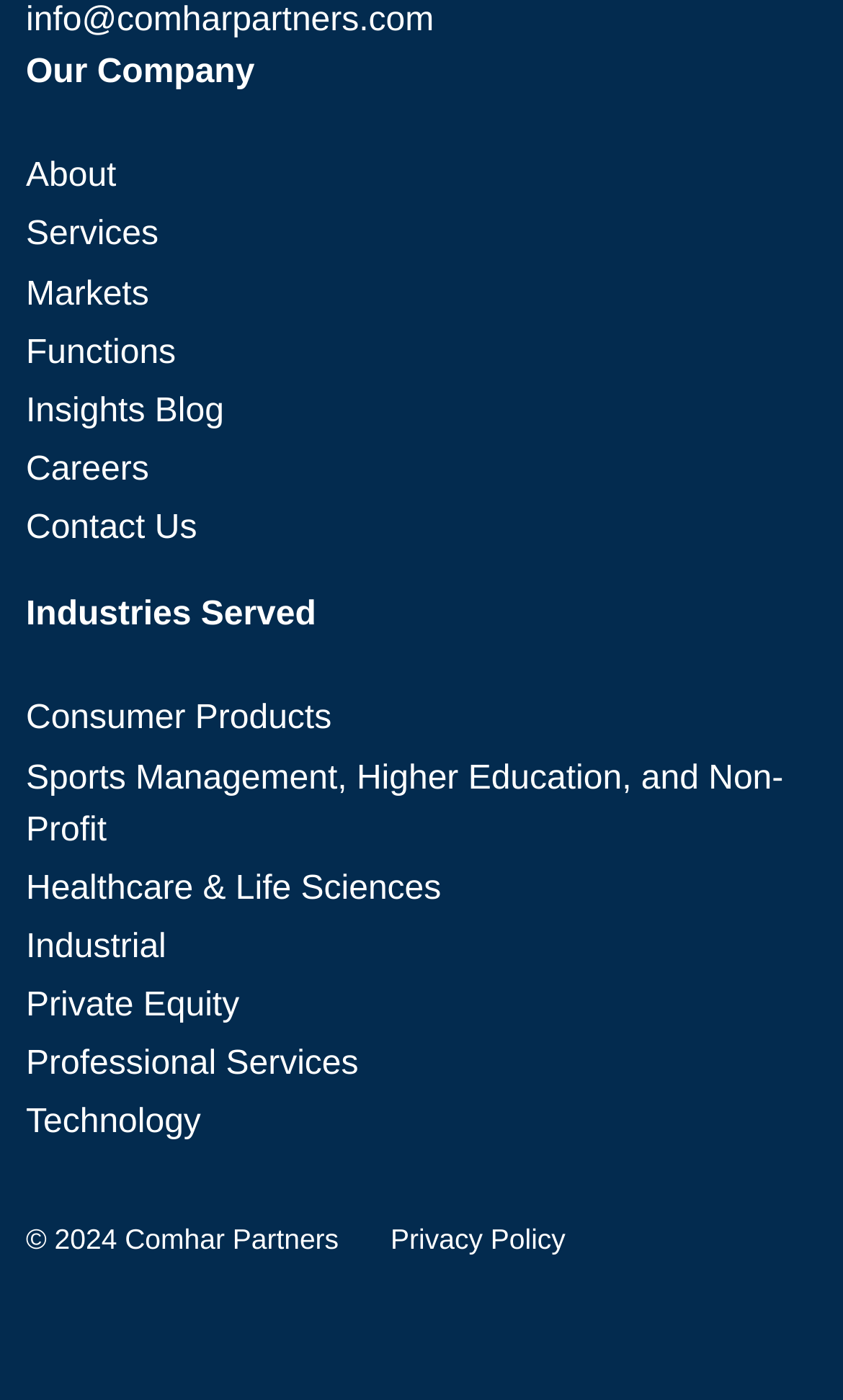Determine the bounding box coordinates of the clickable element necessary to fulfill the instruction: "Read the blog". Provide the coordinates as four float numbers within the 0 to 1 range, i.e., [left, top, right, bottom].

[0.031, 0.281, 0.266, 0.307]